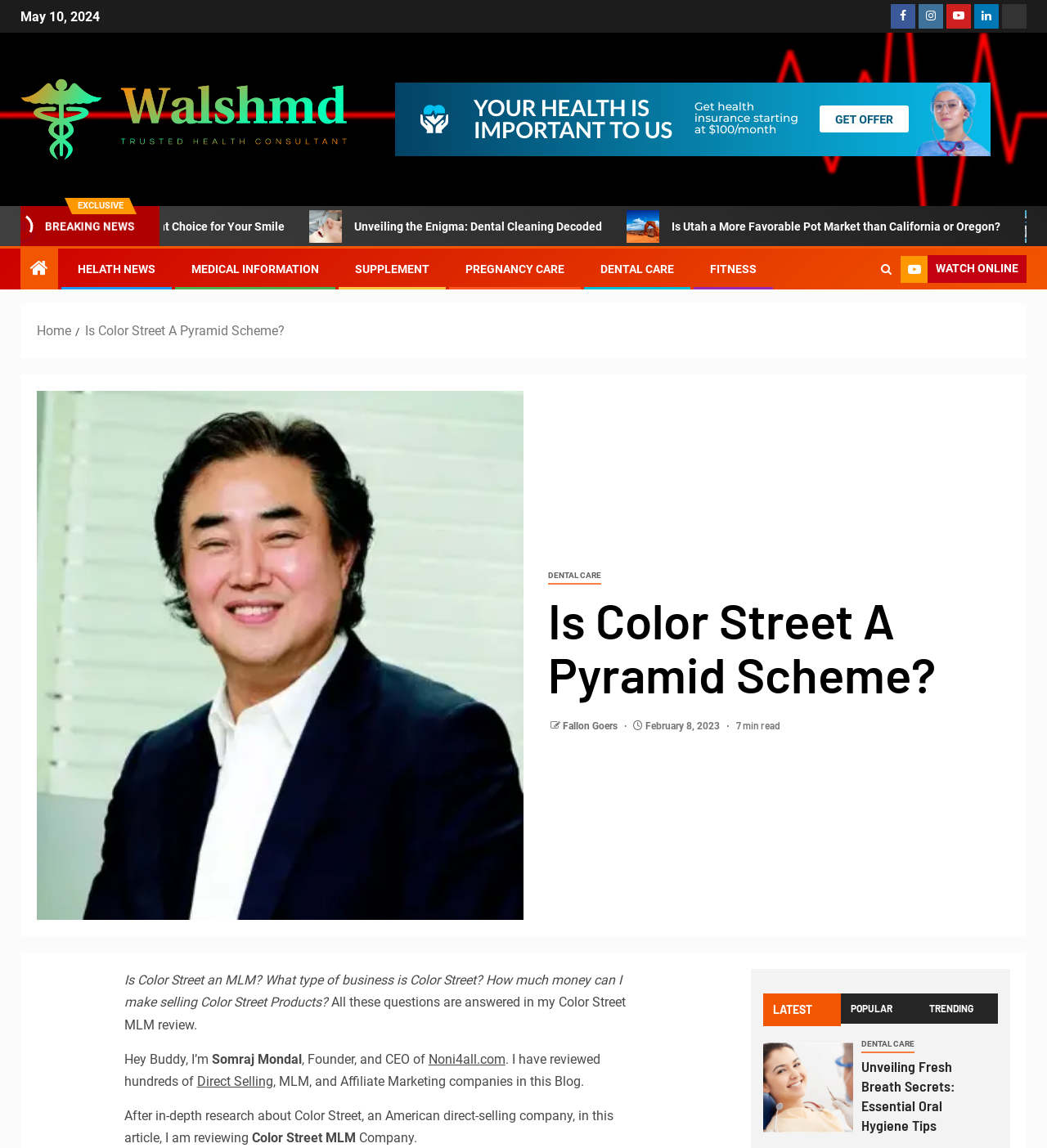Find the bounding box coordinates of the element I should click to carry out the following instruction: "Watch the video online".

[0.86, 0.222, 0.98, 0.246]